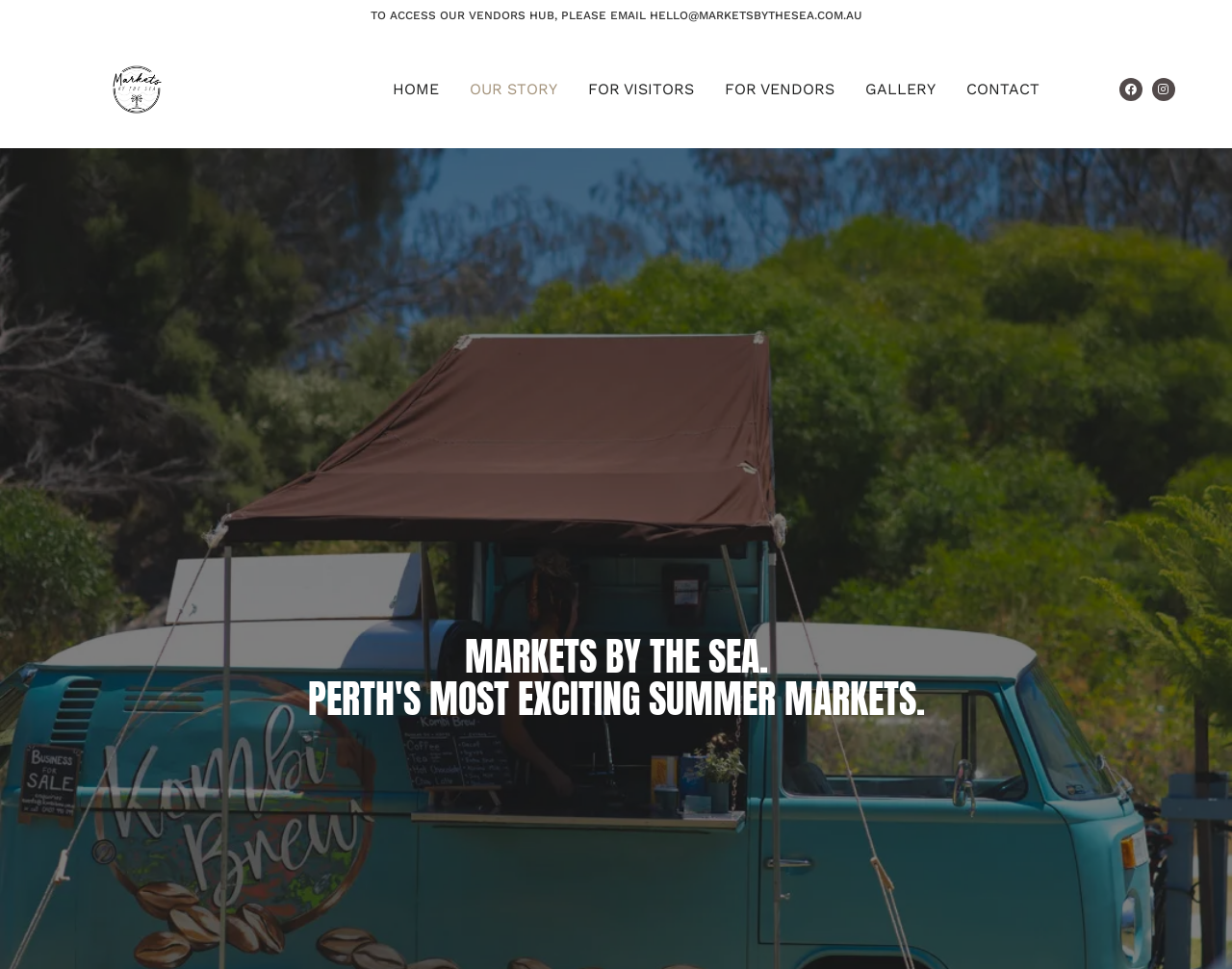Locate the bounding box coordinates of the item that should be clicked to fulfill the instruction: "visit for visitors page".

[0.477, 0.078, 0.563, 0.107]